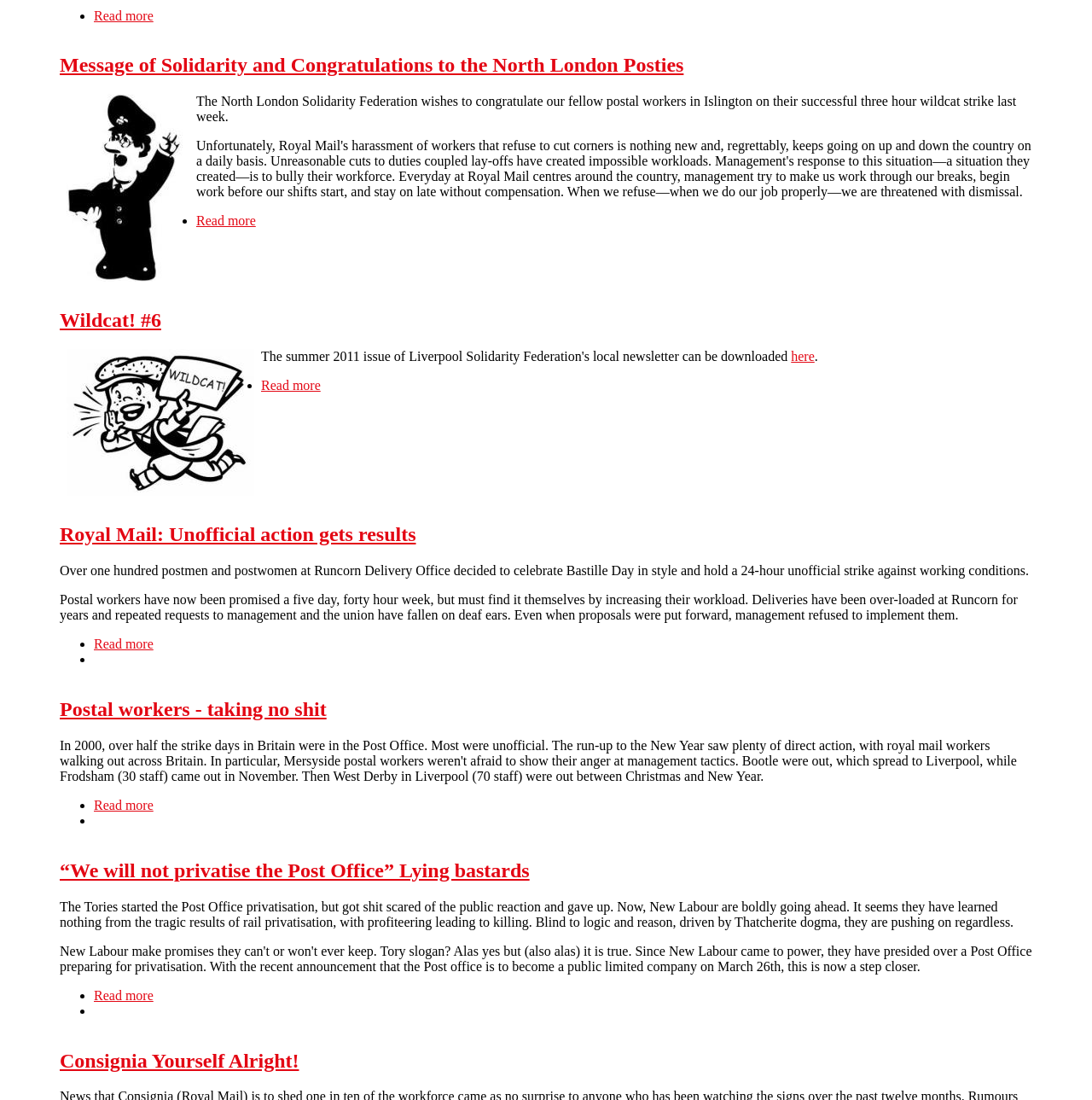Please find the bounding box for the UI element described by: "Read more about Wildcat! #6".

[0.239, 0.344, 0.294, 0.357]